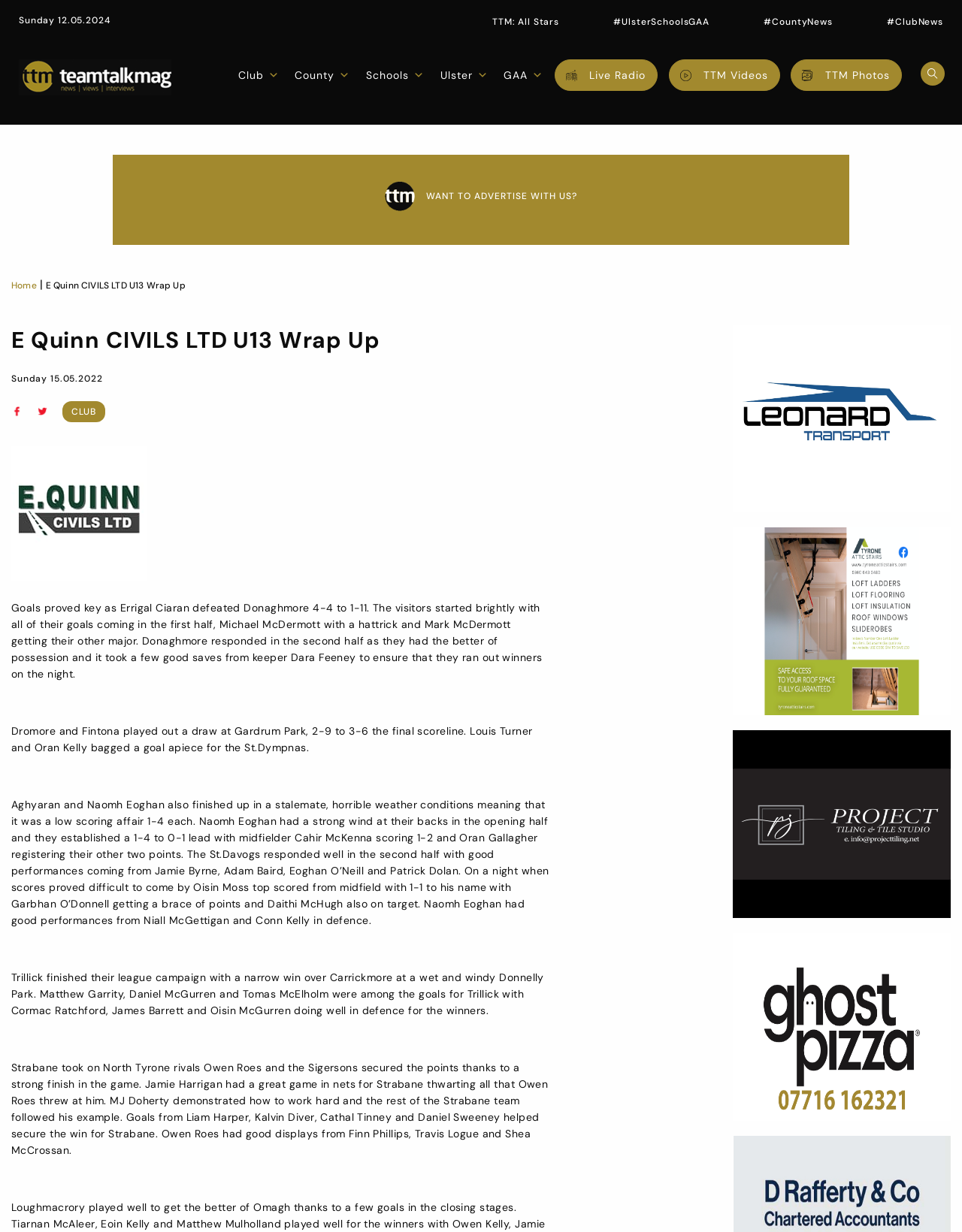Illustrate the webpage with a detailed description.

The webpage is a sports news article from TeamTalk Mag, with a focus on U13 wrap-up news. At the top, there is a date "Sunday 12.05.2024" and a series of links to different categories, including "TTM: All Stars", "#UlsterSchoolsGAA", "#CountyNews", and "#ClubNews". Below these links, there is a logo of TeamTalk Mag, accompanied by a link to the magazine's homepage.

On the left side of the page, there are several links to different sections, including "Club", "County", "Schools", "Ulster", and "GAA", each with a dropdown menu. There are also links to "Live Radio", "TTM Videos", and "TTM Photos".

The main content of the page is a series of news articles, each with a brief summary of a different U13 match. The first article reports on a match between Errigal Ciaran and Donaghmore, with a score of 4-4 to 1-11. The article mentions the key players and their performances.

Below this article, there are several other news articles, each reporting on a different match. These matches include Dromore vs Fintona, Aghyaran vs Naomh Eoghan, and Trillick vs Carrickmore. Each article provides a brief summary of the match, including the score and notable performances.

On the right side of the page, there are several advertisements, each with an image and a link to the advertiser's website. There are also several links to other articles or sections of the website, including a search bar at the top.

Overall, the webpage is a news article page focused on U13 sports news, with a series of links to different categories and sections, as well as several advertisements on the right side.